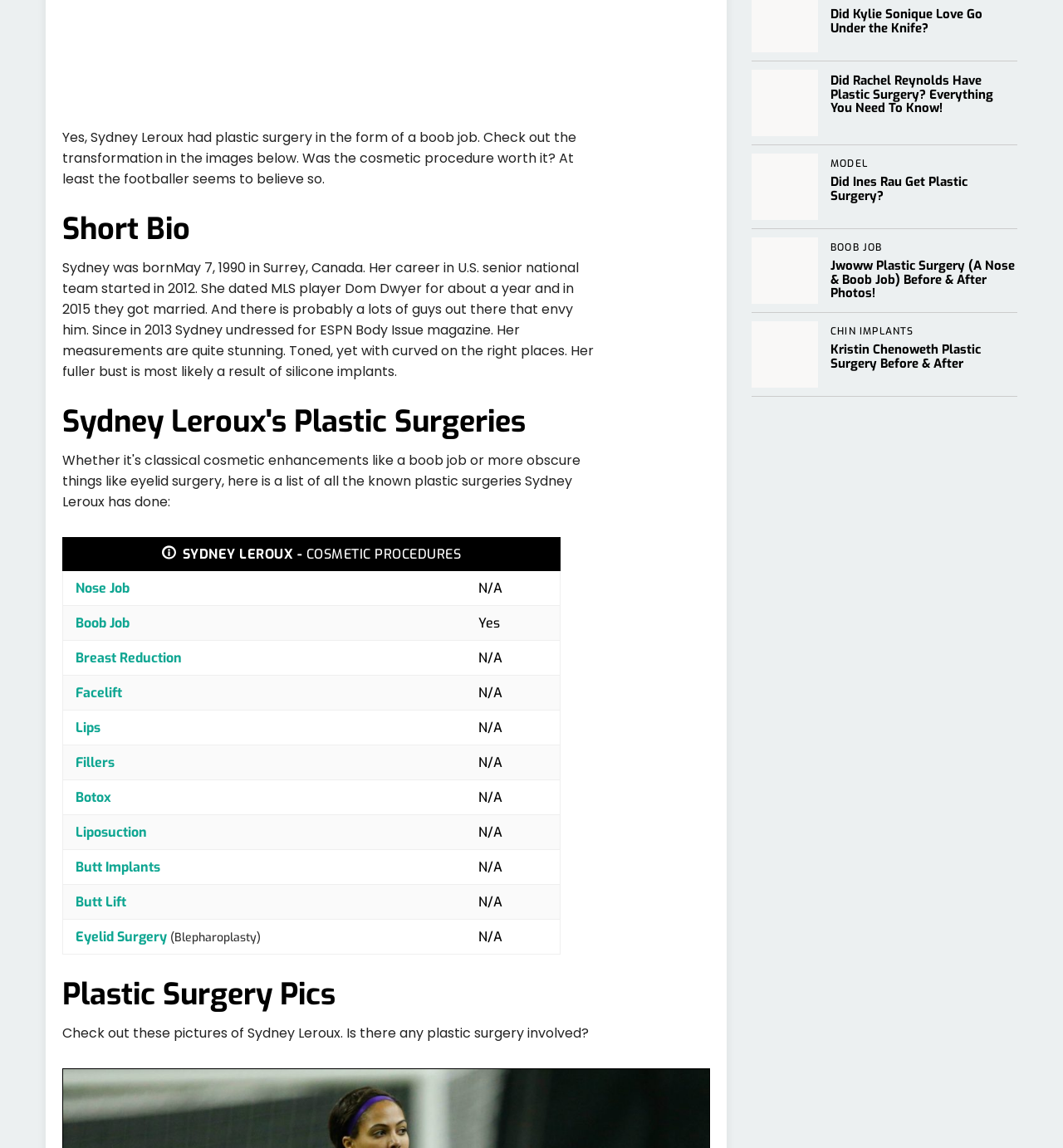What type of surgery did Sydney Leroux have?
Using the image, provide a concise answer in one word or a short phrase.

Boob job